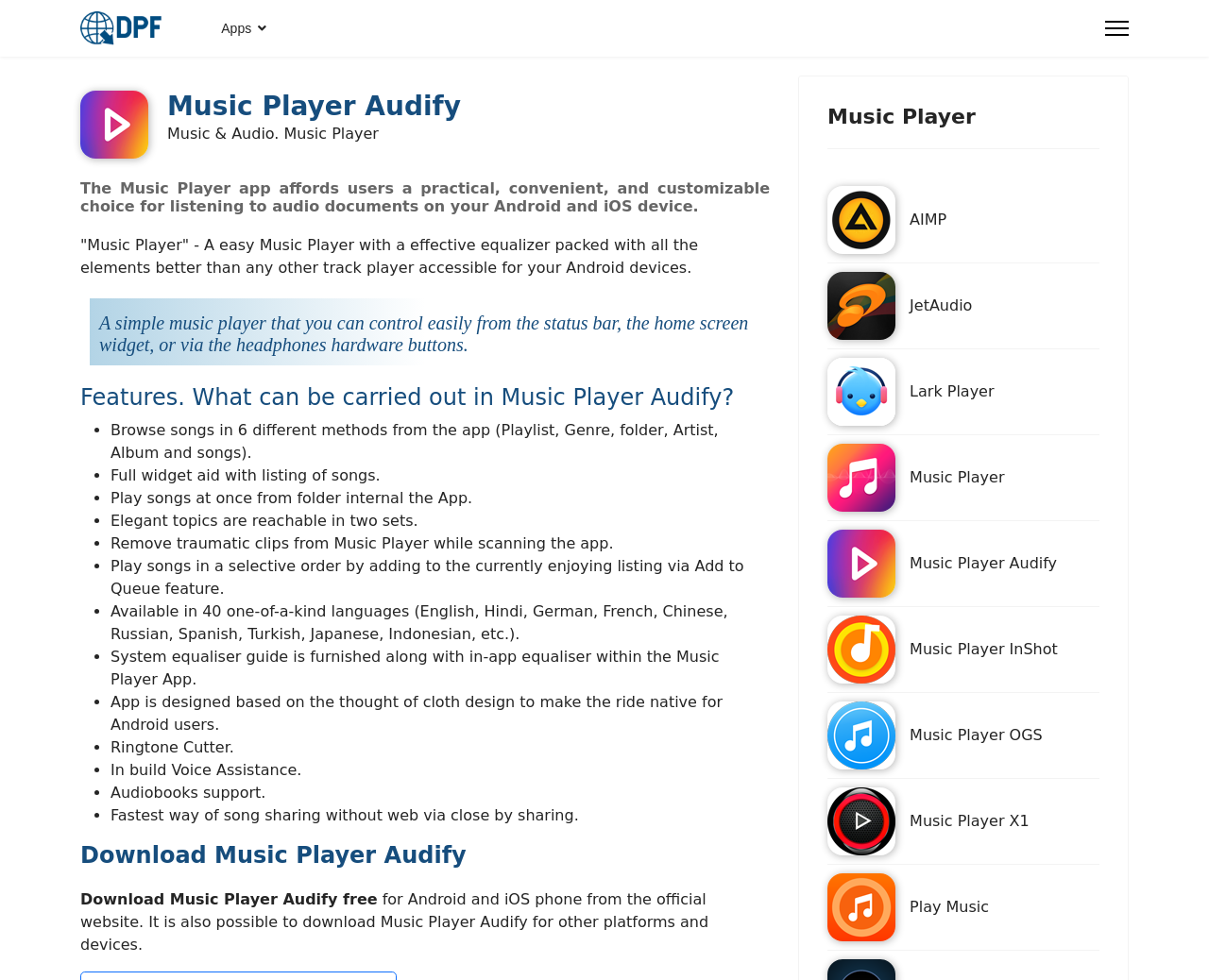Determine the bounding box coordinates for the element that should be clicked to follow this instruction: "Learn more about 'Music Player Audify' features". The coordinates should be given as four float numbers between 0 and 1, in the format [left, top, right, bottom].

[0.066, 0.392, 0.637, 0.42]